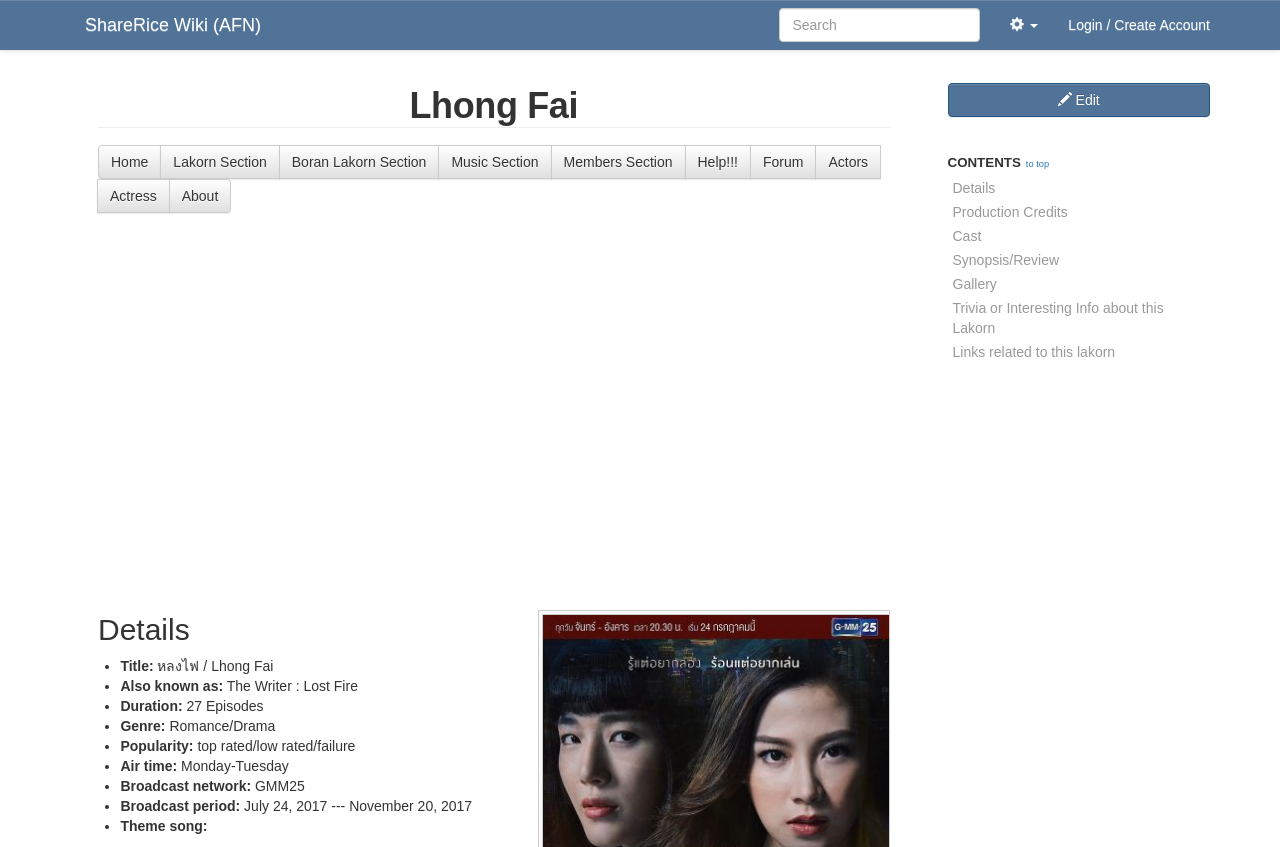What is the air time of this lakorn?
Based on the screenshot, give a detailed explanation to answer the question.

I found the air time 'Monday-Tuesday' in the static text element with bounding box coordinates [0.138, 0.894, 0.226, 0.913] which is a child element of the 'Details' heading.